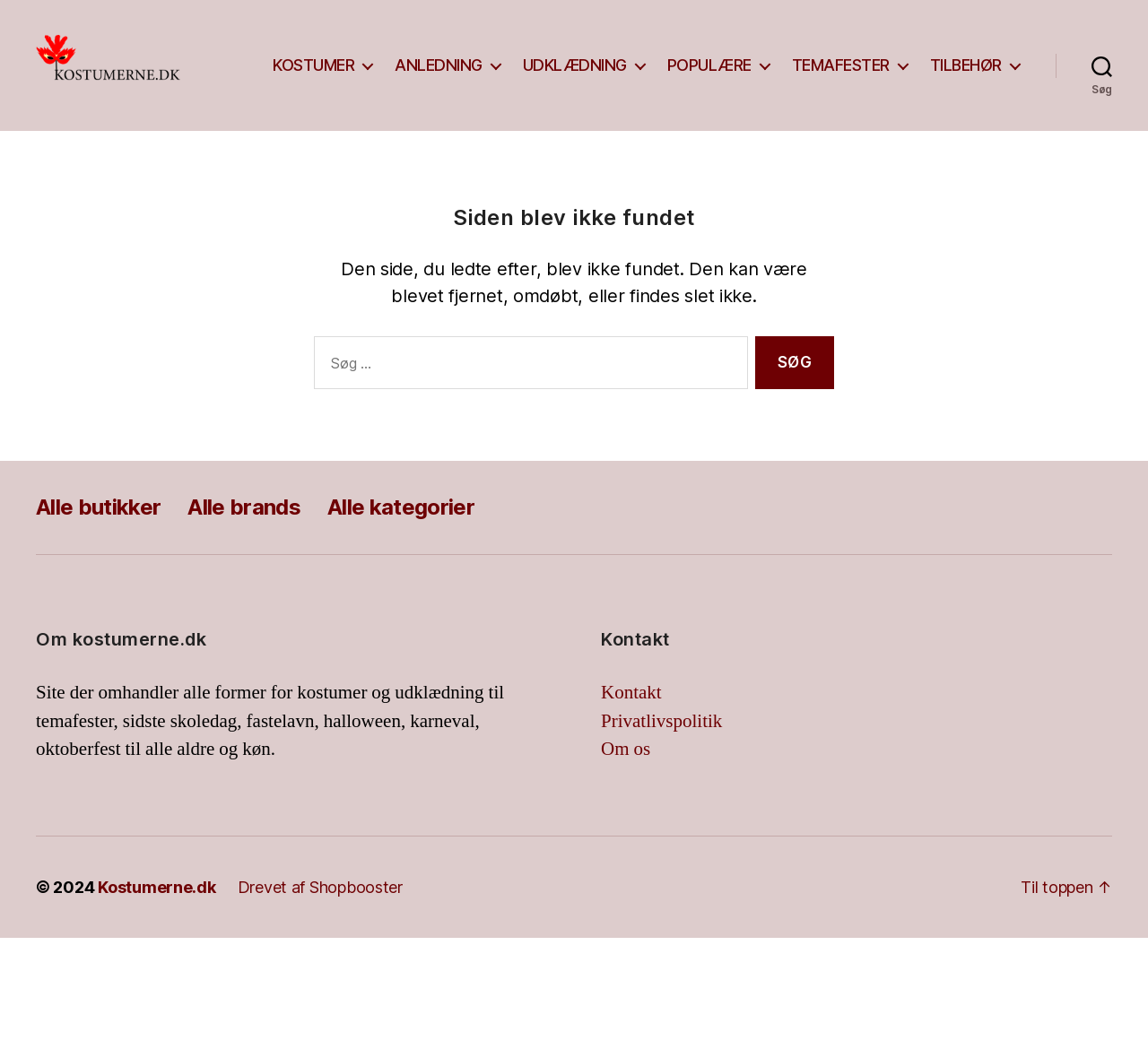Respond to the following question with a brief word or phrase:
What can you do in the search box?

Search for something